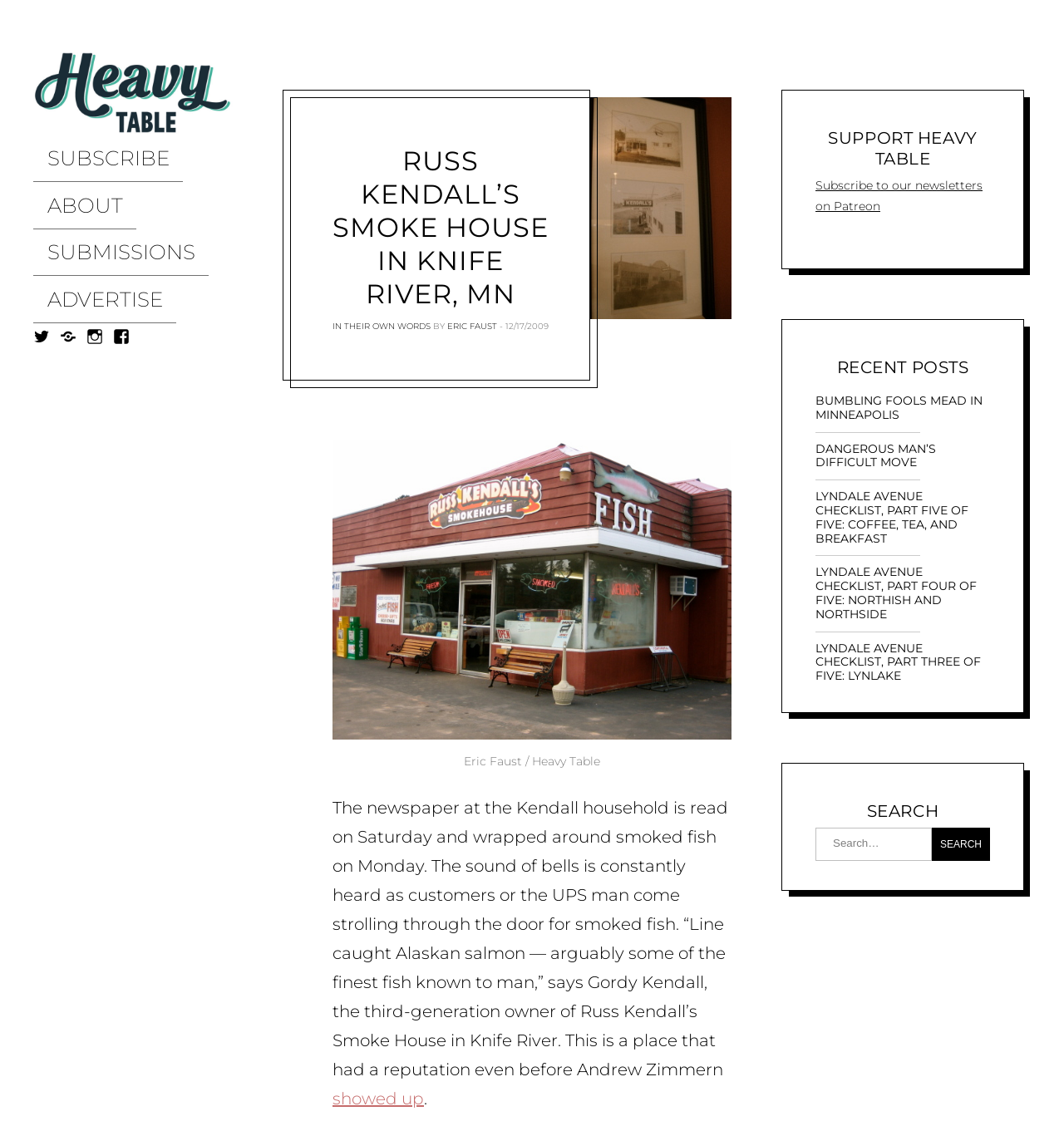What is the name of the smoke house?
Could you please answer the question thoroughly and with as much detail as possible?

I found the answer by looking at the heading element with the text 'RUSS KENDALL’S SMOKE HOUSE IN KNIFE RIVER, MN' which is a prominent element on the webpage, indicating that it is the main topic of the page.